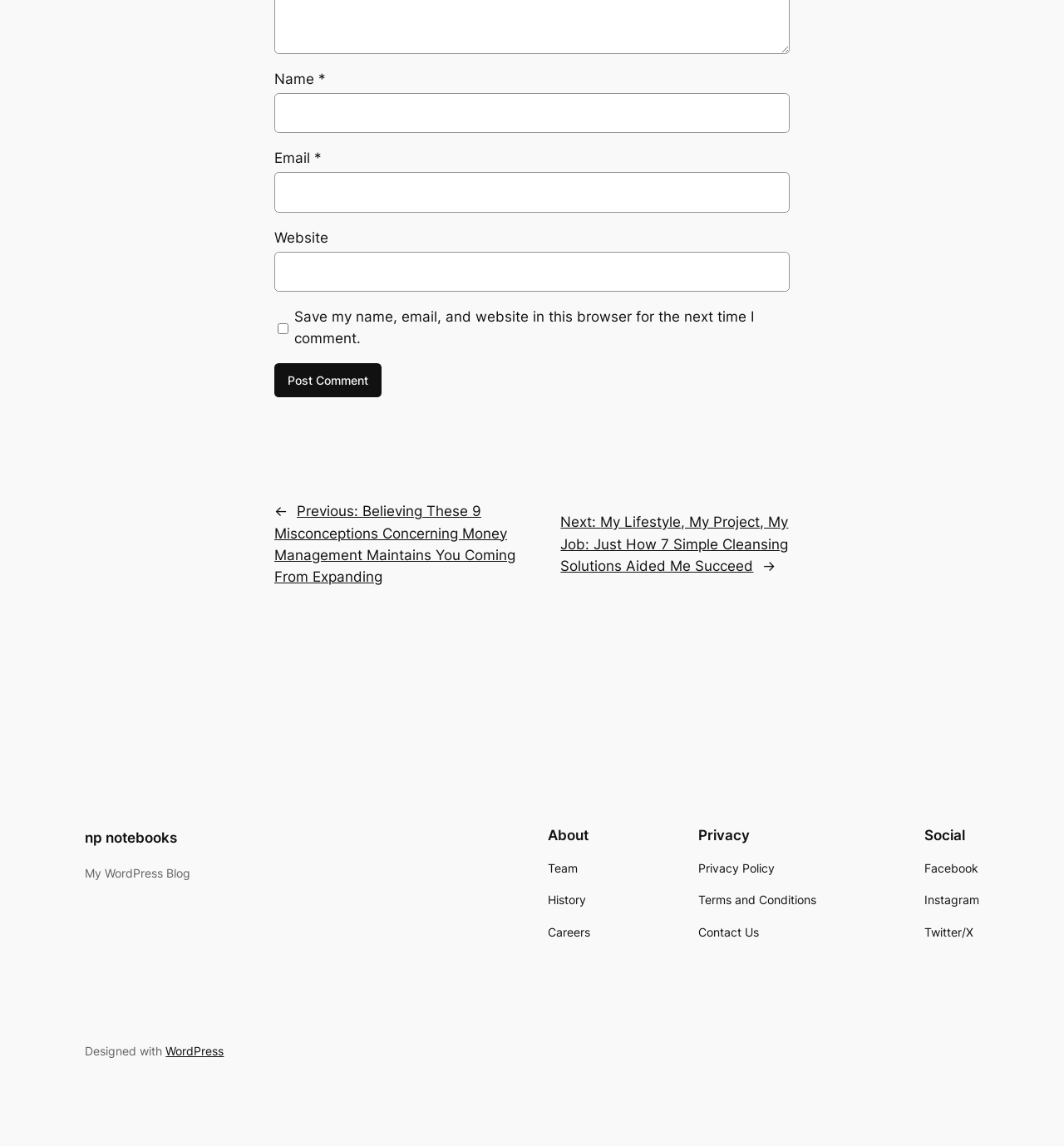Answer the question with a brief word or phrase:
What is the blog's platform?

WordPress